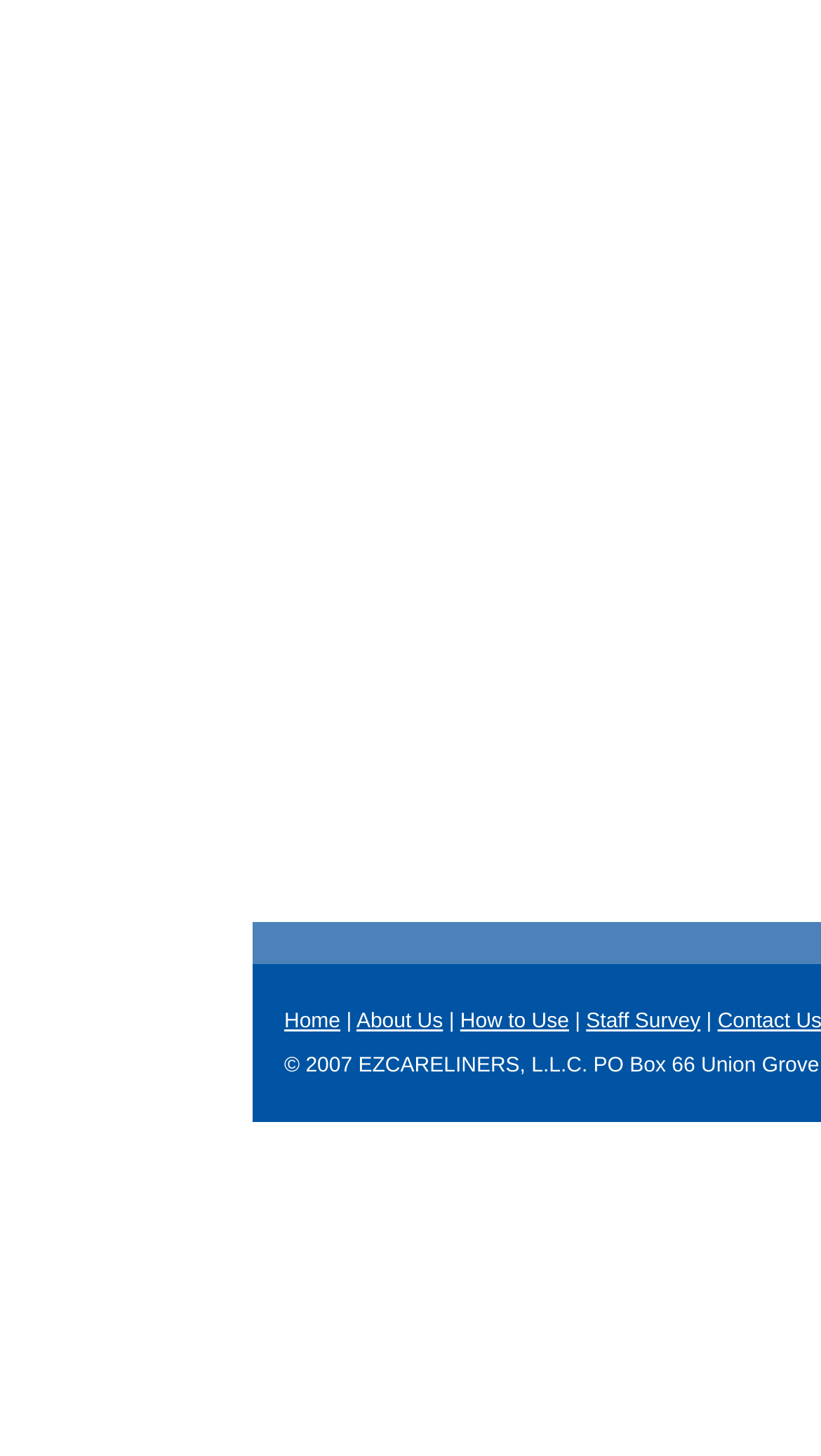Please answer the following question using a single word or phrase: What is the last link in the top navigation bar?

Staff Survey